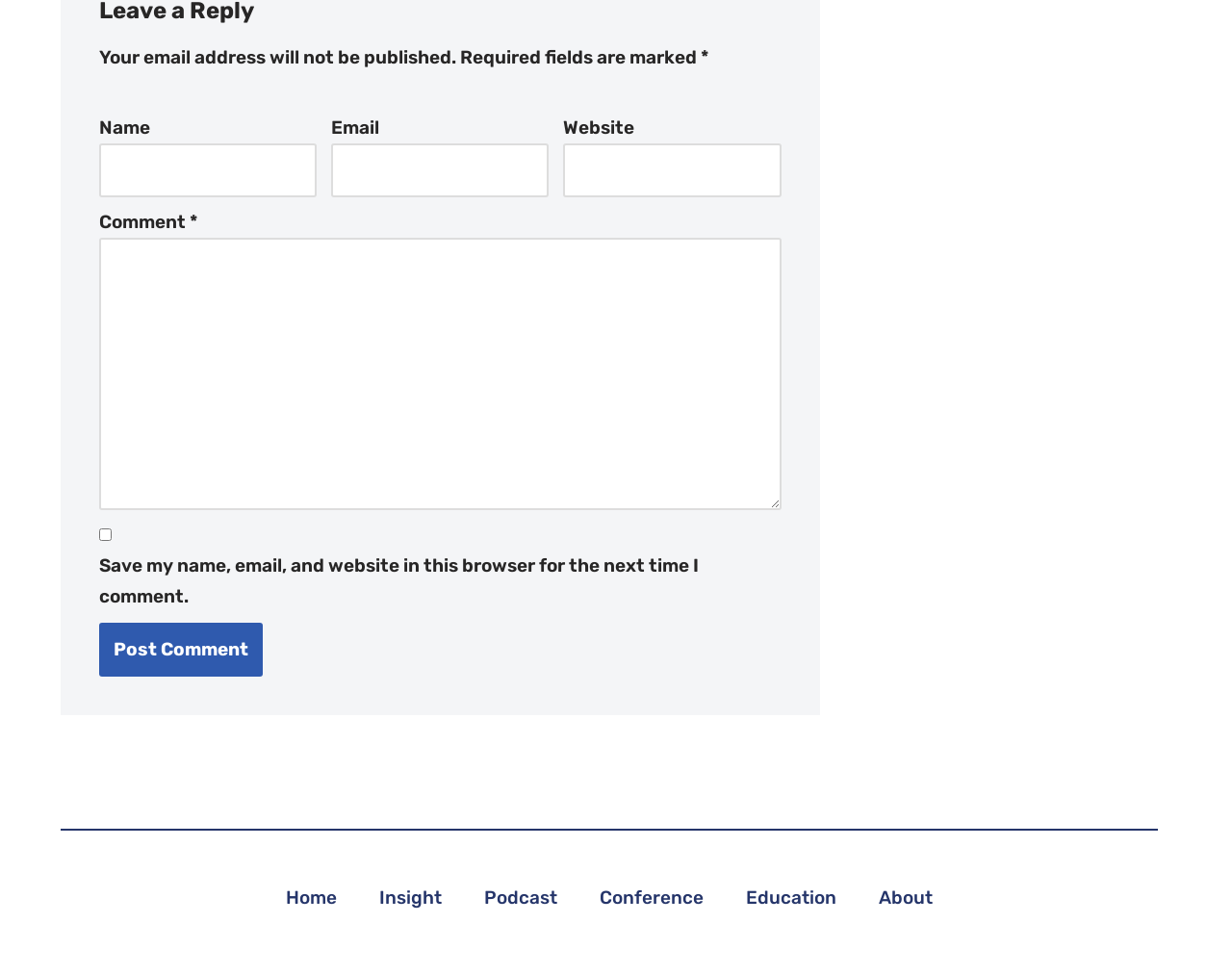Identify the bounding box coordinates for the element that needs to be clicked to fulfill this instruction: "Click the Click Here button for Our Daily Bread". Provide the coordinates in the format of four float numbers between 0 and 1: [left, top, right, bottom].

None